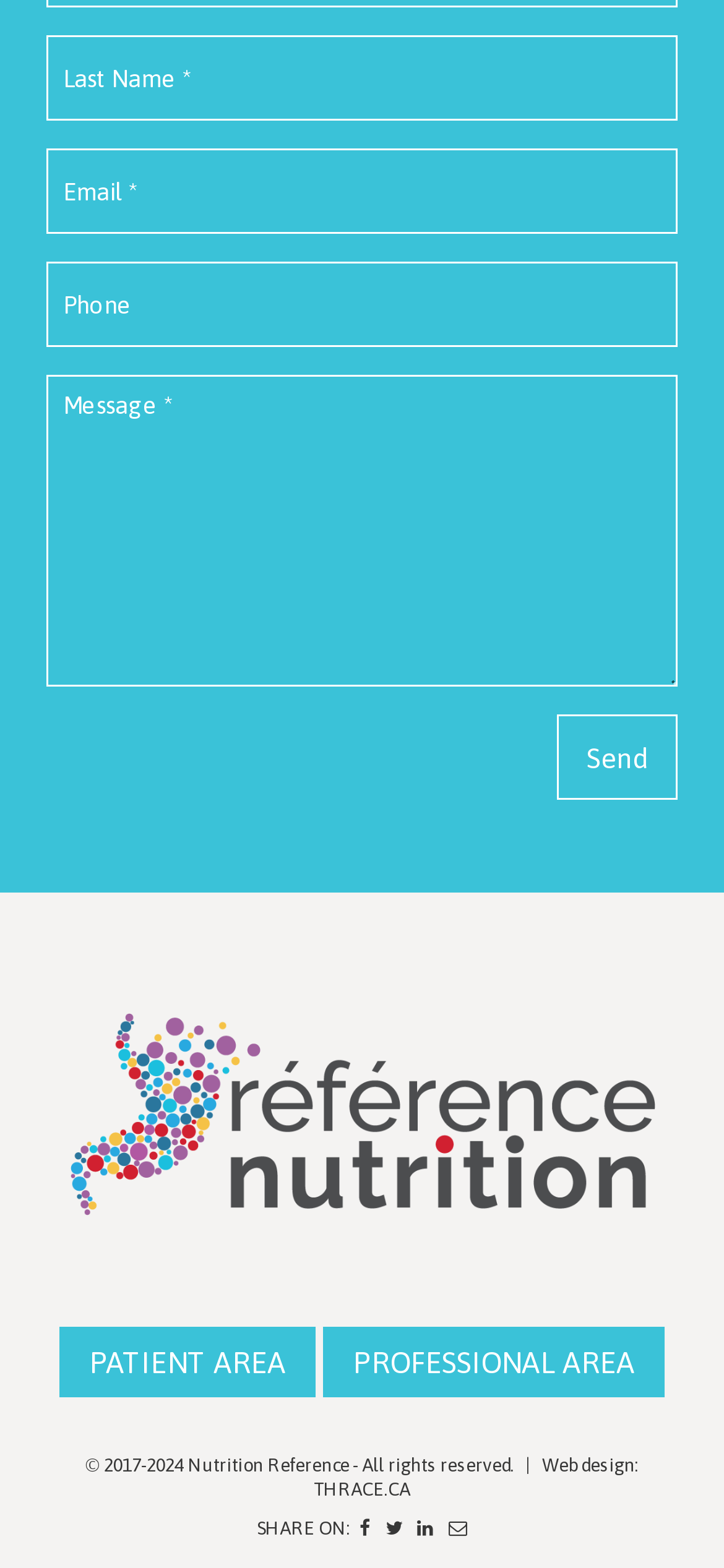Provide a brief response using a word or short phrase to this question:
How many links are present in the footer section?

4